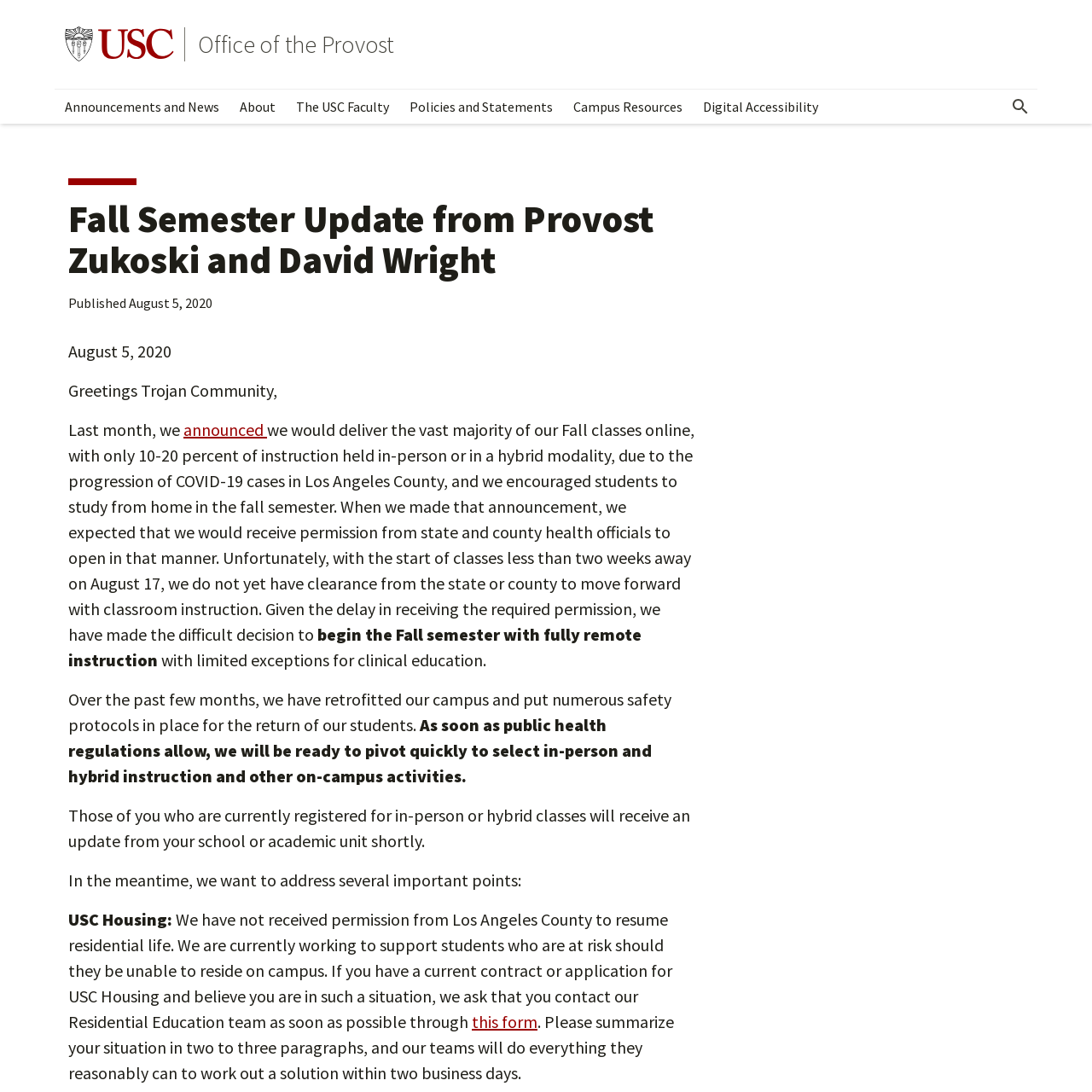Identify the bounding box coordinates of the specific part of the webpage to click to complete this instruction: "Read about the USC Faculty".

[0.262, 0.082, 0.366, 0.113]